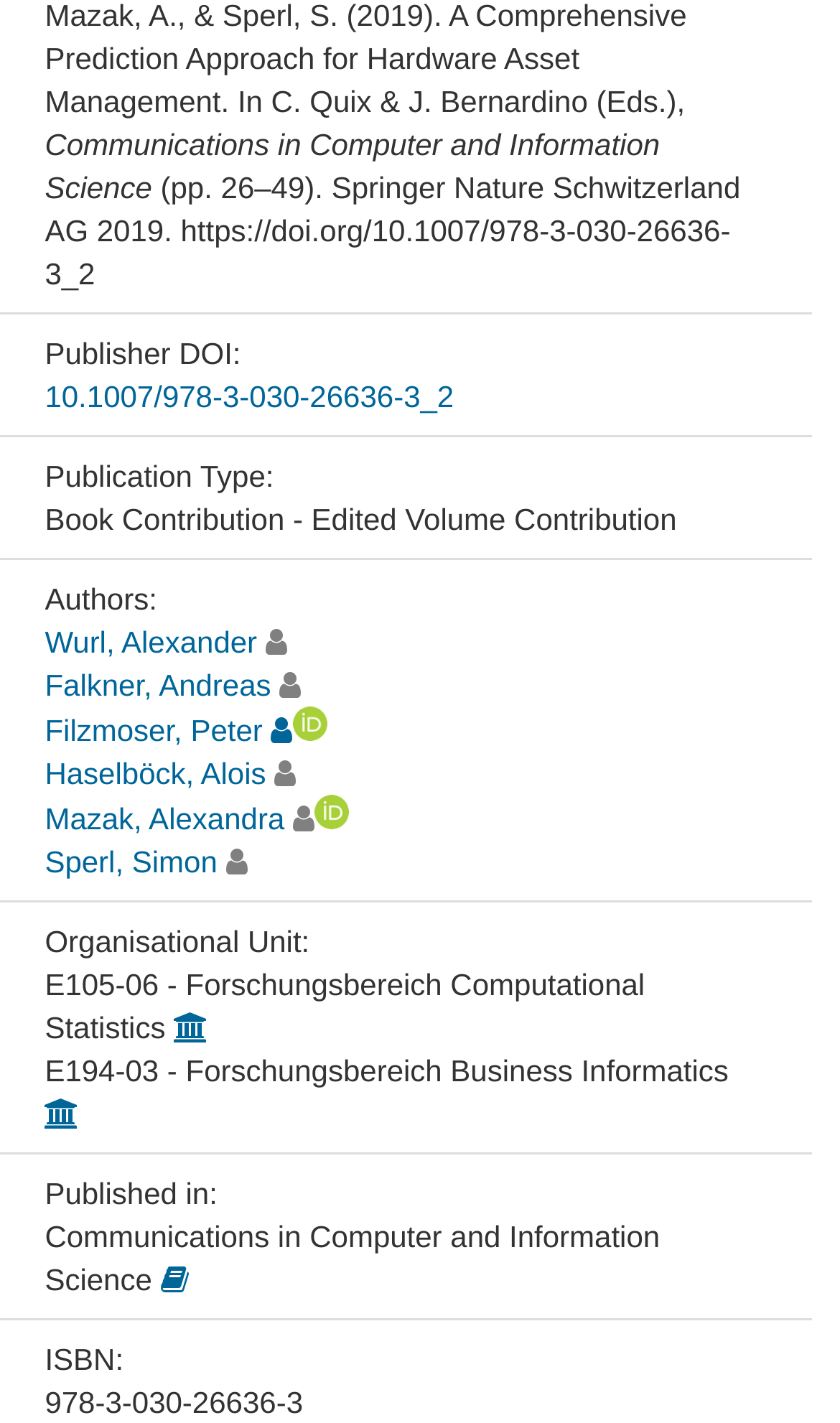From the webpage screenshot, predict the bounding box of the UI element that matches this description: "10.1007/978-3-030-26636-3_2".

[0.053, 0.267, 0.54, 0.291]